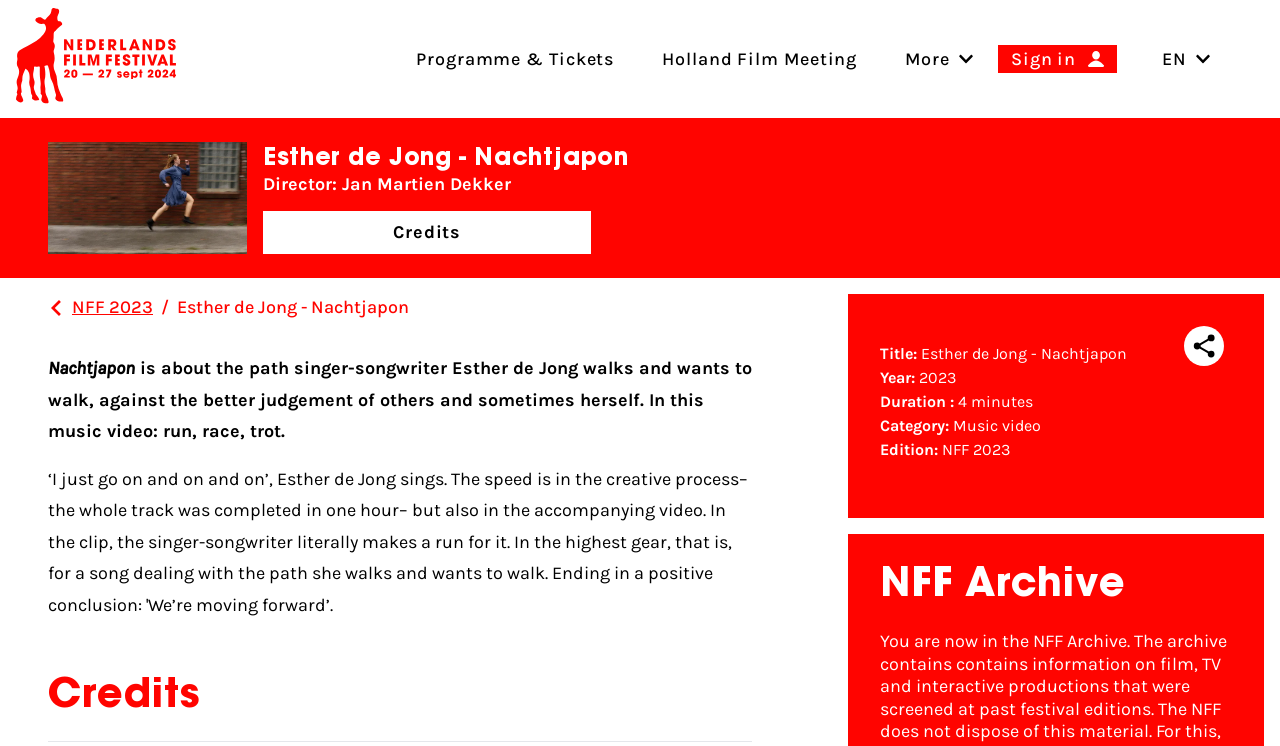Please determine the bounding box coordinates for the UI element described here. Use the format (top-left x, top-left y, bottom-right x, bottom-right y) with values bounded between 0 and 1: Special Miracles

None